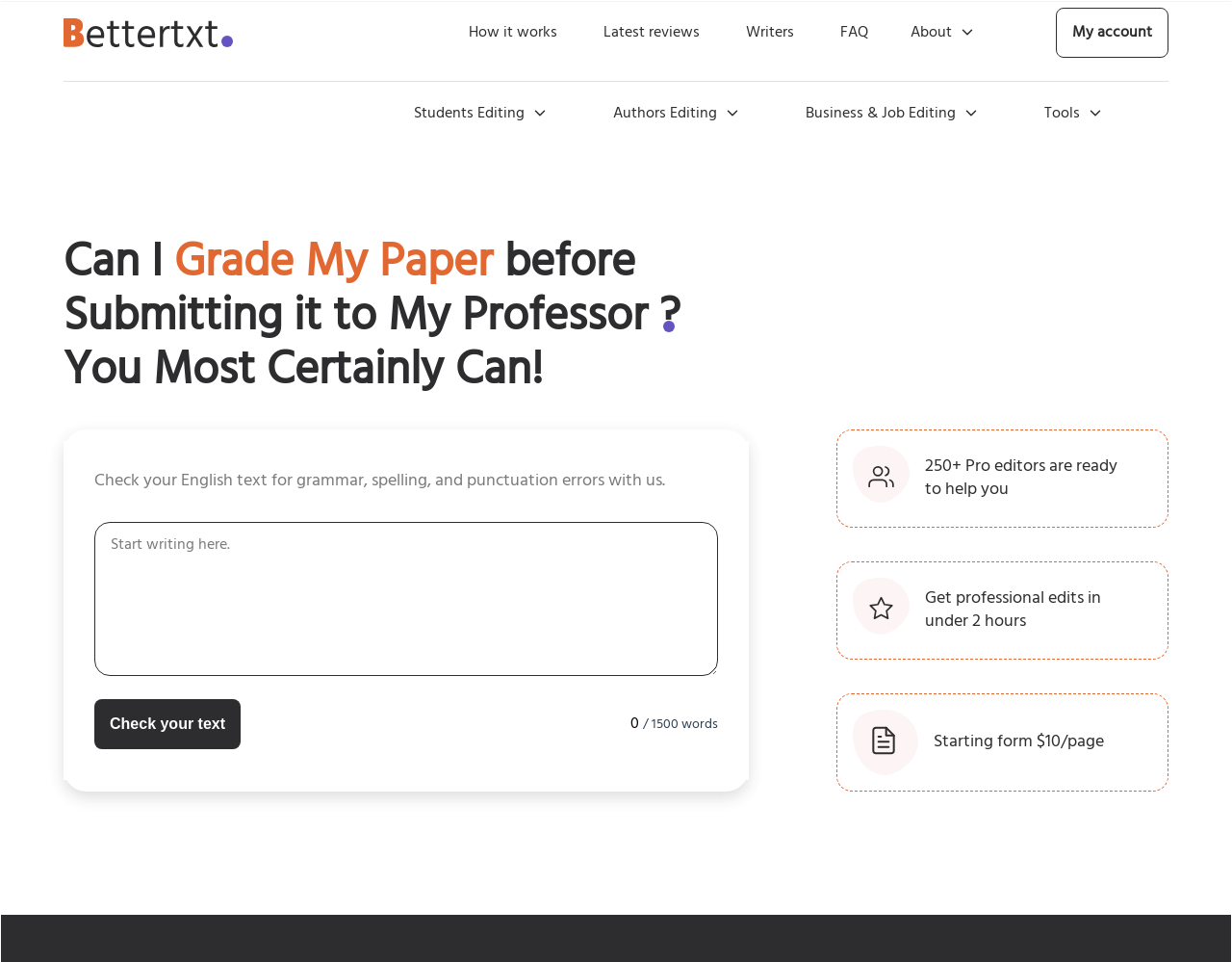Identify and provide the bounding box for the element described by: "Latest reviews".

[0.487, 0.016, 0.568, 0.052]